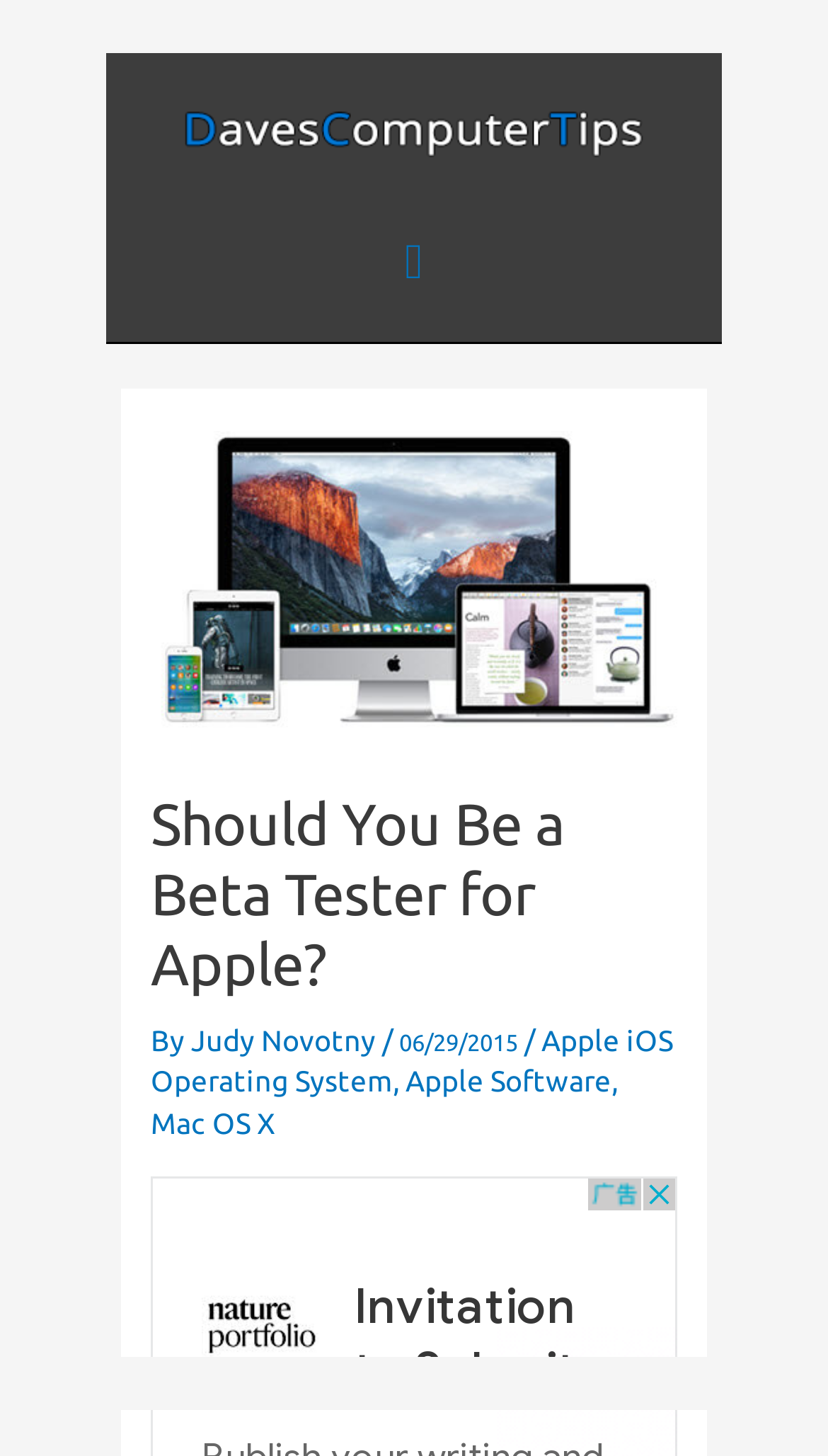Using the element description provided, determine the bounding box coordinates in the format (top-left x, top-left y, bottom-right x, bottom-right y). Ensure that all values are floating point numbers between 0 and 1. Element description: Apple Software

[0.49, 0.731, 0.739, 0.755]